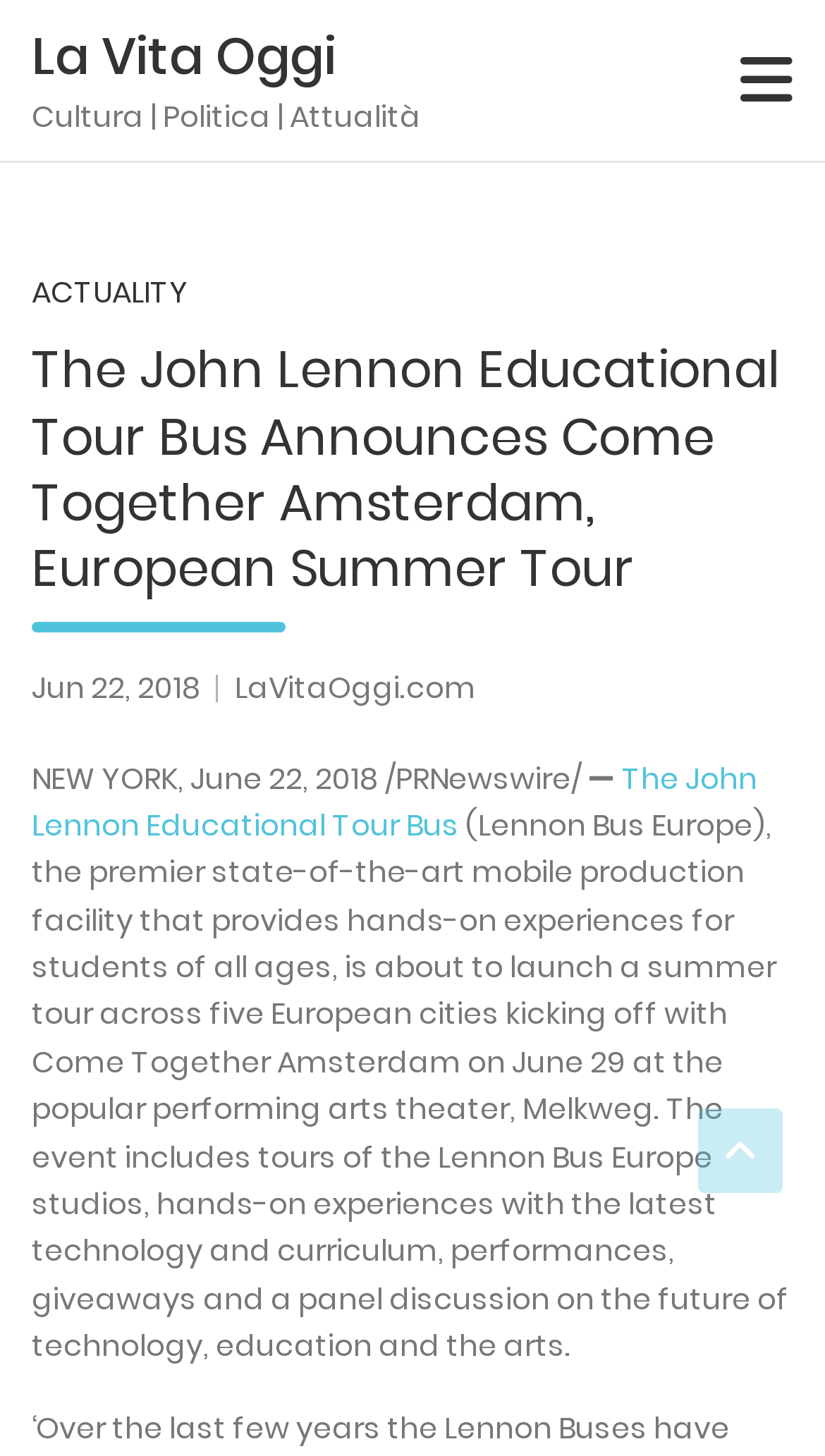Give an extensive and precise description of the webpage.

The webpage appears to be a news article or press release about the John Lennon Educational Tour Bus announcing its European summer tour. At the top of the page, there is a heading "La Vita Oggi" with a link to the same title, followed by a brief description "Cultura | Politica | Attualità". 

On the top right corner, there is a button to toggle navigation. Below the button, there is a header section that spans almost the entire width of the page. Within this section, there are links to "ACTUALITY" and the title of the article "The John Lennon Educational Tour Bus Announces Come Together Amsterdam, European Summer Tour". The date "Jun 22, 2018" and the source "LaVitaOggi.com" are also present in this section.

The main content of the article starts with the location "NEW YORK" followed by the date "June 22, 2018" and the source "/PRNewswire/". The text then describes the John Lennon Educational Tour Bus, its features, and its upcoming summer tour across five European cities, starting with Come Together Amsterdam on June 29 at the Melkweg theater. The event details, including tours, hands-on experiences, performances, and a panel discussion, are also mentioned.

At the bottom of the page, there is a link with an icon, but its purpose is unclear. Overall, the webpage has a simple layout with a focus on presenting the information about the John Lennon Educational Tour Bus and its summer tour.